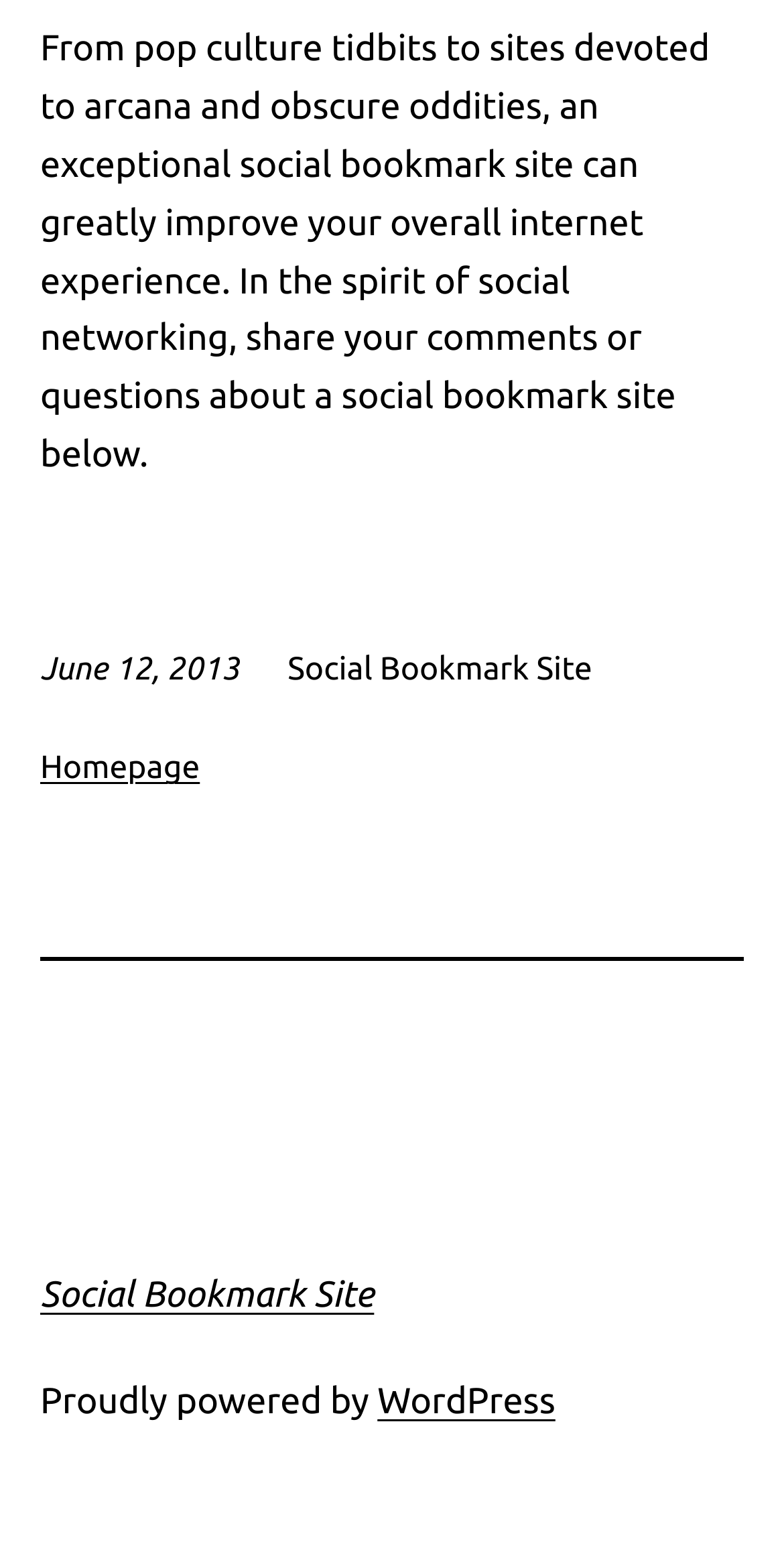How many links are there in the webpage?
Provide a one-word or short-phrase answer based on the image.

3